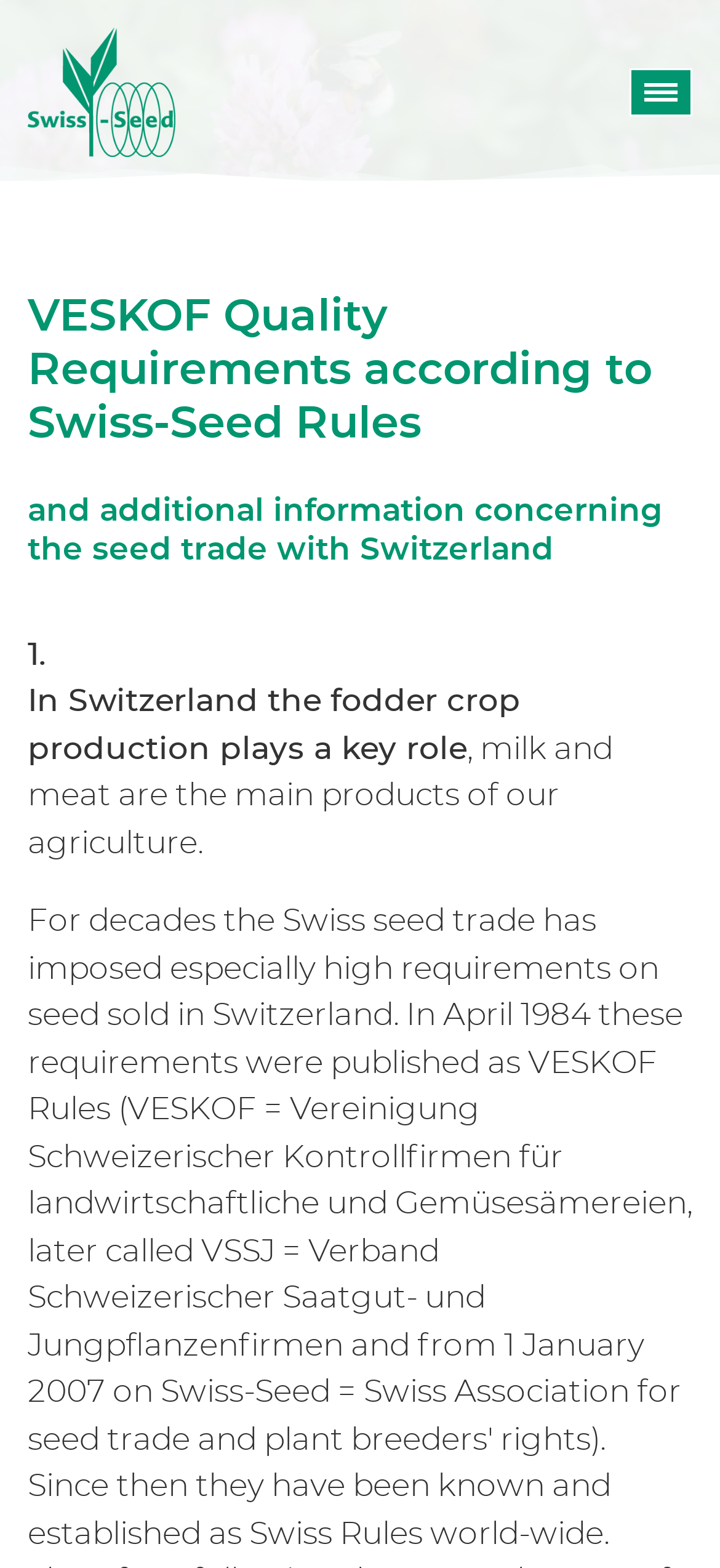Based on the element description: "alt="Swiss-Seed"", identify the bounding box coordinates for this UI element. The coordinates must be four float numbers between 0 and 1, listed as [left, top, right, bottom].

[0.038, 0.045, 0.244, 0.065]